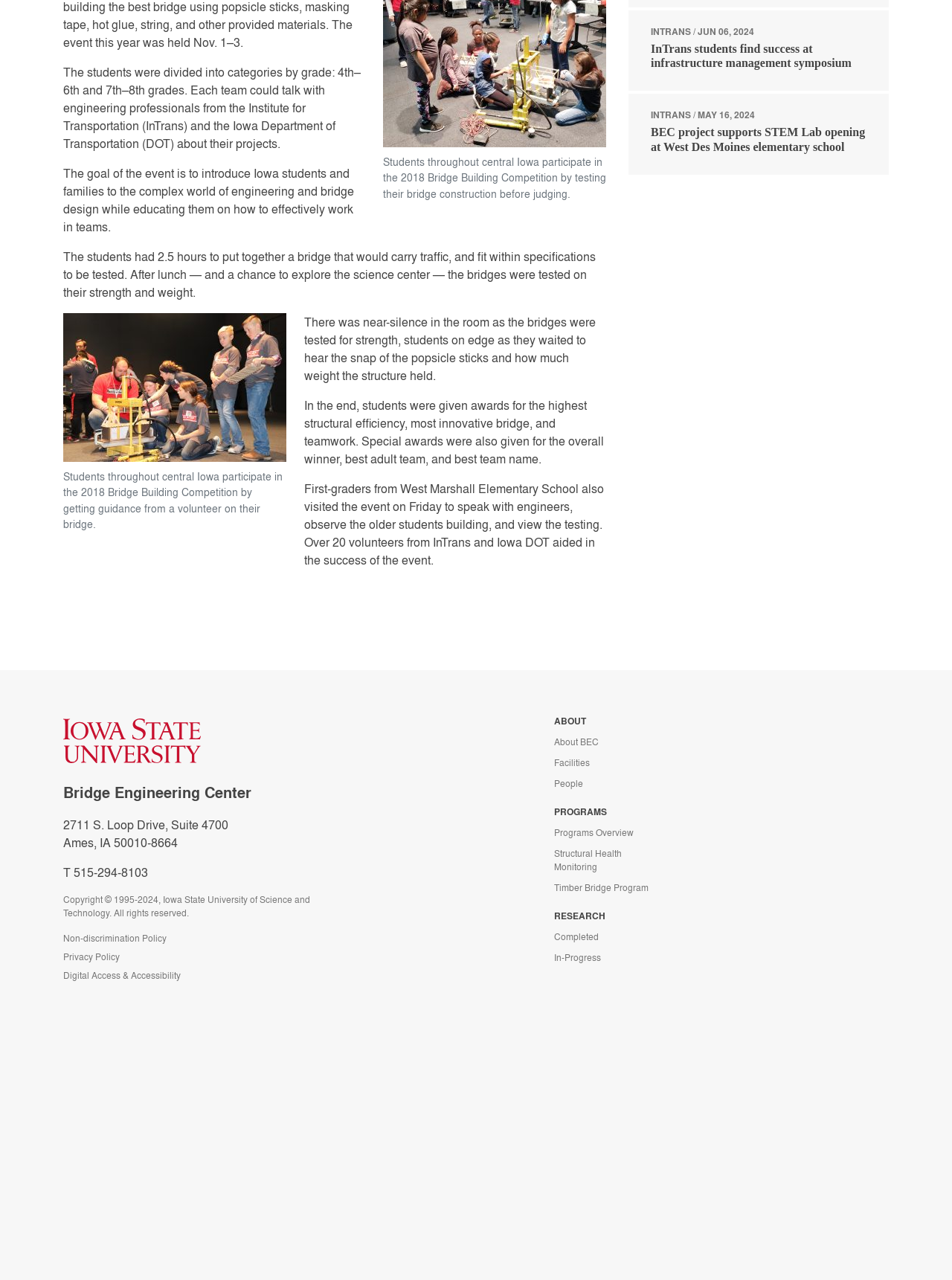How many hours did the students have to build their bridges?
Using the image as a reference, deliver a detailed and thorough answer to the question.

I found the answer by reading the StaticText element that says 'The students had 2.5 hours to put together a bridge that would carry traffic, and fit within specifications to be tested.' which mentions the time limit for building the bridges.